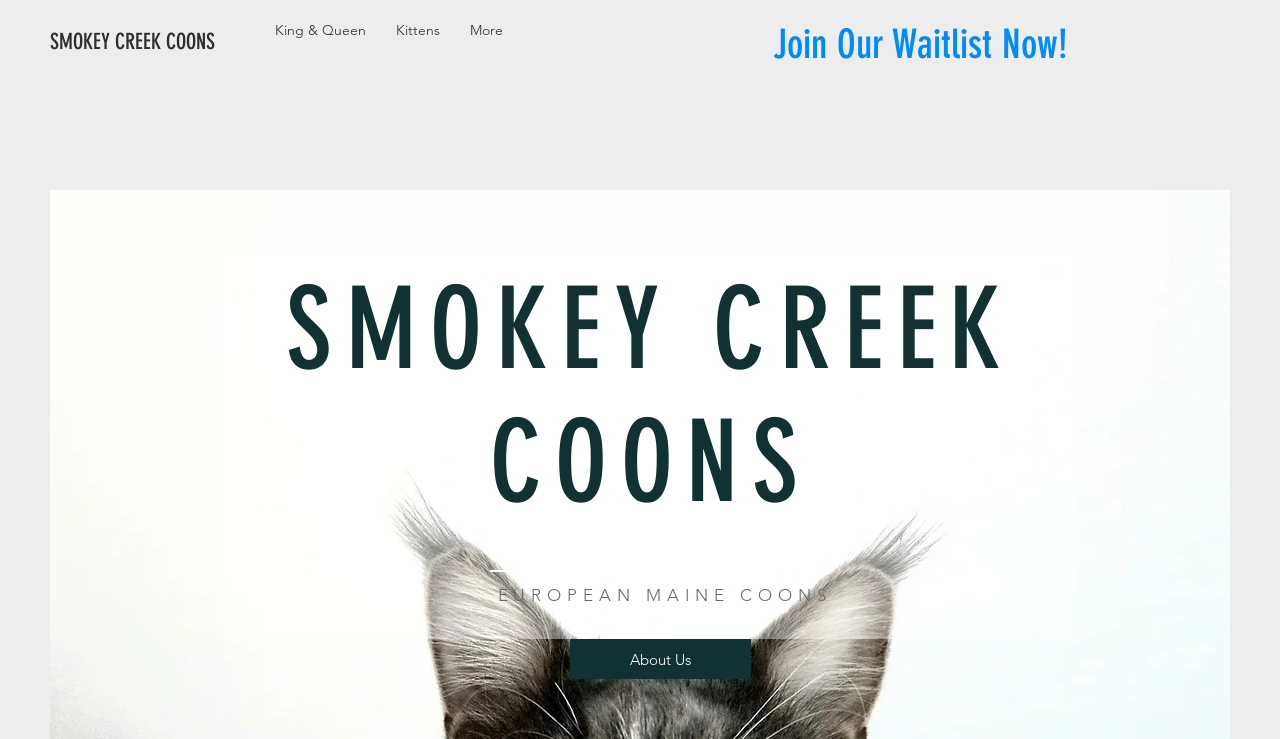Generate the title text from the webpage.

SMOKEY CREEK COONS